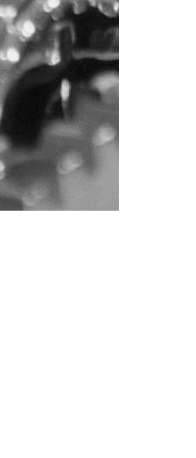Analyze the image and answer the question with as much detail as possible: 
What does the focus on technical aesthetics underpin?

The focus on technical aesthetics underpins a narrative about the organization’s dedication to evolving beyond traditional sectors, showcasing their commitment to innovation and progress.